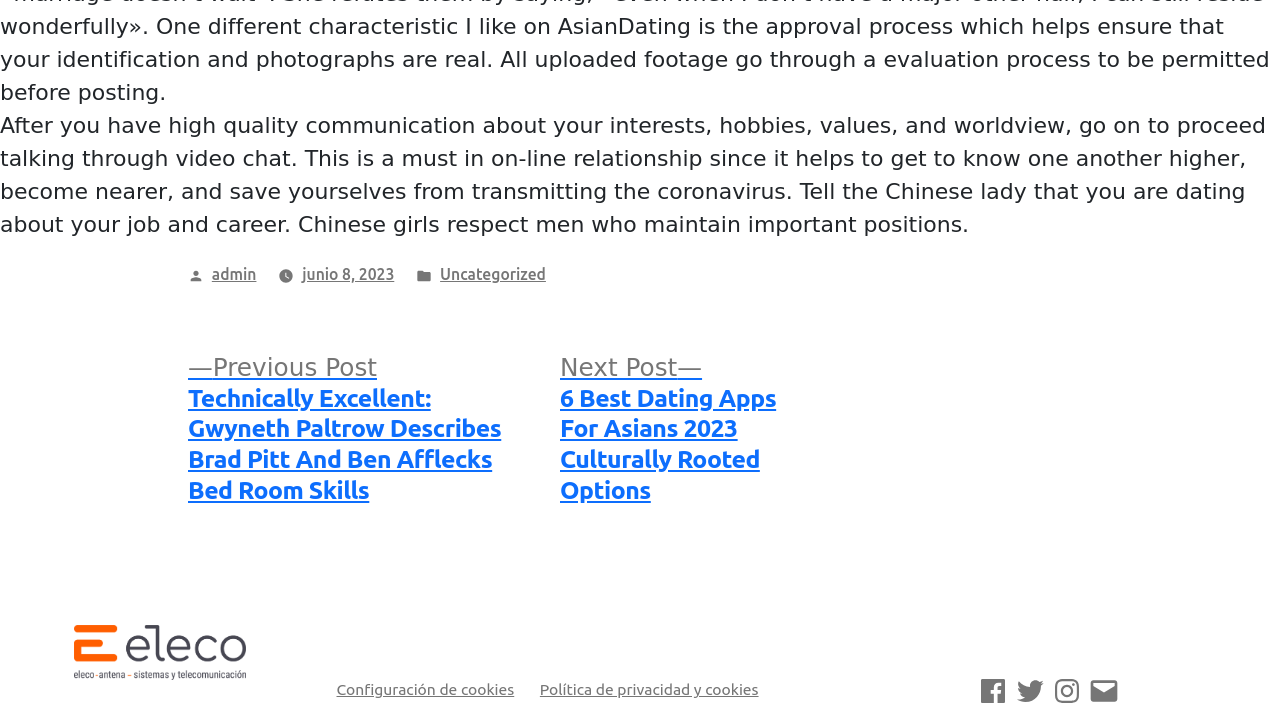Answer in one word or a short phrase: 
What is the category of the article?

Uncategorized